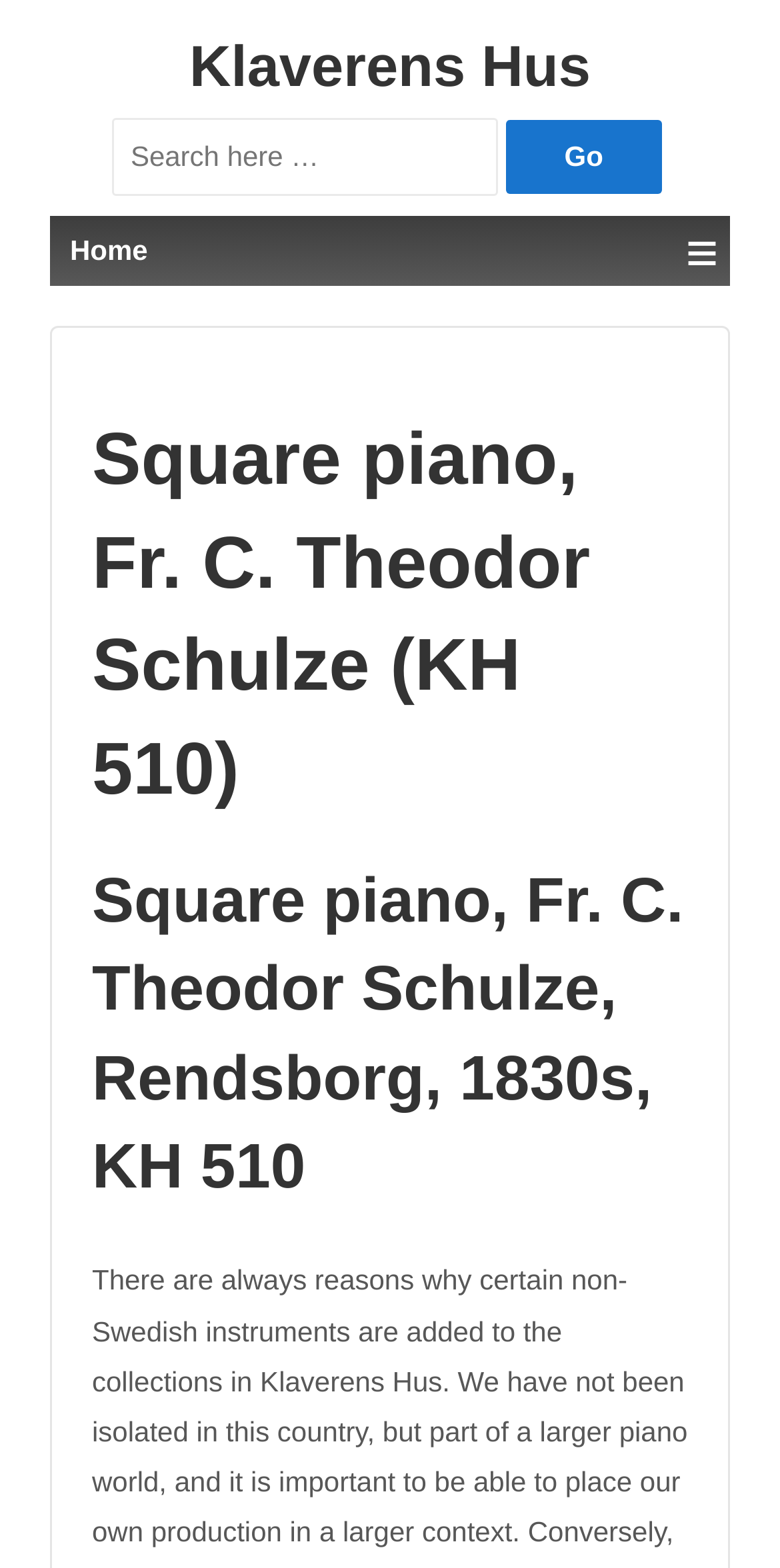Illustrate the webpage thoroughly, mentioning all important details.

The webpage appears to be a museum or collection webpage, showcasing a specific artifact, a Square piano made by Fr. C. Theodor Schulze. 

At the top left, there is a link to "Klaverens Hus", which is likely the museum or collection's name. Below this link, there is a search bar with a label "Search for:" and a text box where users can input their search queries. The search bar is accompanied by a "Go" button to the right. 

To the left of the search bar, there is a link labeled "Home", which likely navigates users back to the museum's homepage. On the opposite side, at the top right, there is a link with an icon "≡", which may open a menu or provide additional options.

The main content of the webpage is divided into two sections. The first section has a heading that reads "Square piano, Fr. C. Theodor Schulze (KH 510)", which is likely the title of the artifact. The second section has a more detailed heading that provides additional information about the piano, including its maker, location, and time period.